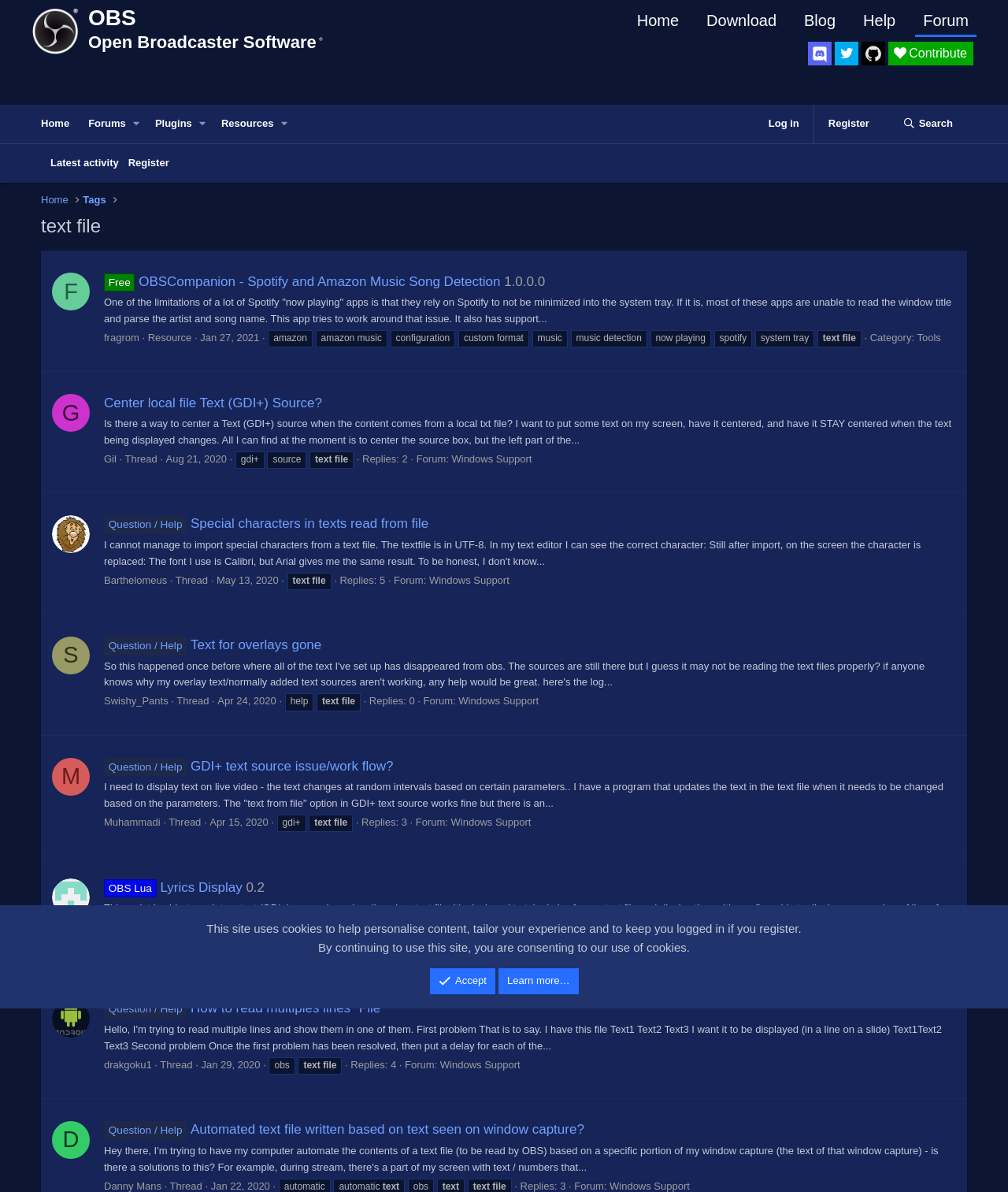Using the element description: "Help", determine the bounding box coordinates. The coordinates should be in the format [left, top, right, bottom], with values between 0 and 1.

[0.848, 0.005, 0.896, 0.029]